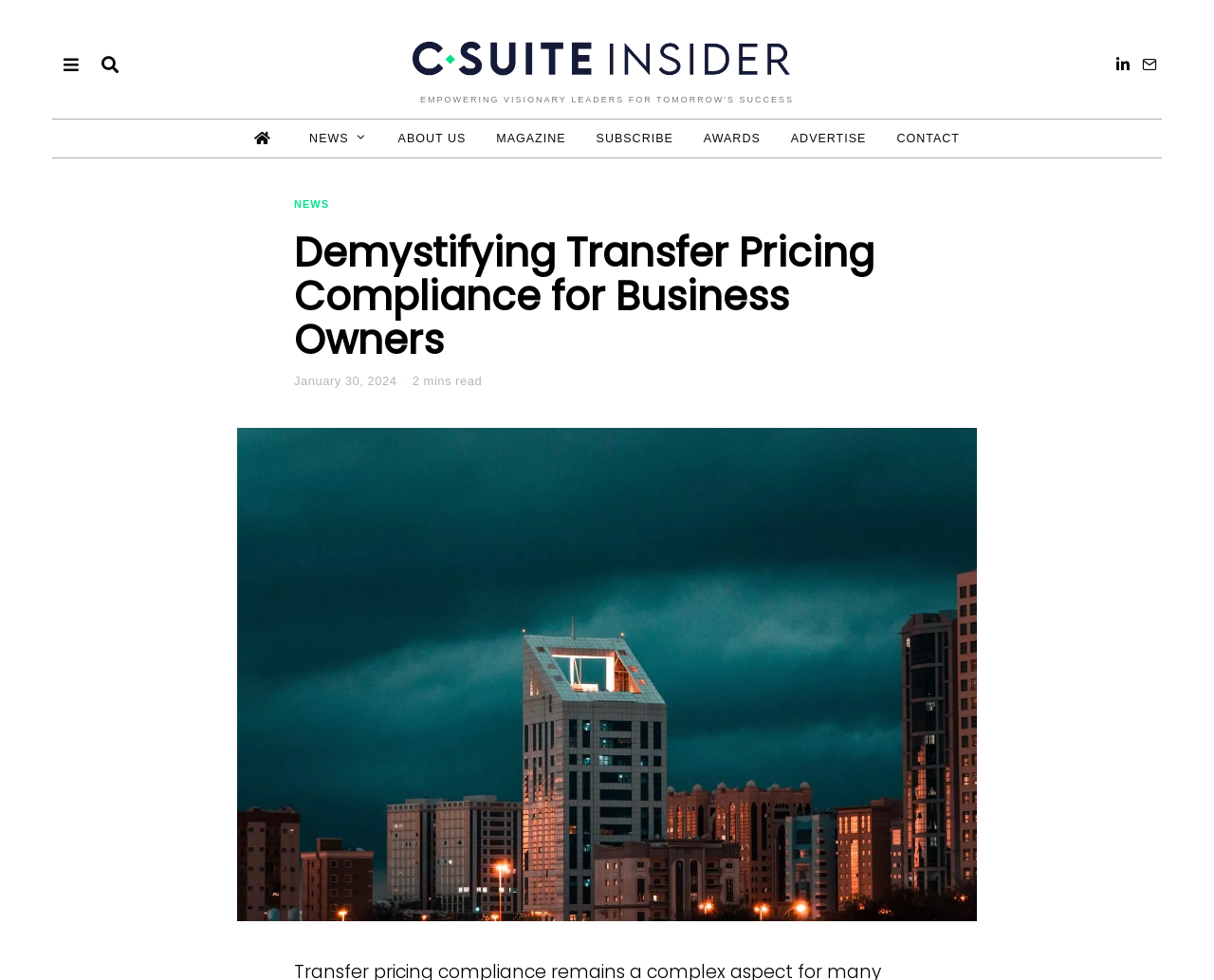Determine the bounding box coordinates for the area that needs to be clicked to fulfill this task: "Click the ABOUT US link". The coordinates must be given as four float numbers between 0 and 1, i.e., [left, top, right, bottom].

[0.317, 0.122, 0.395, 0.161]